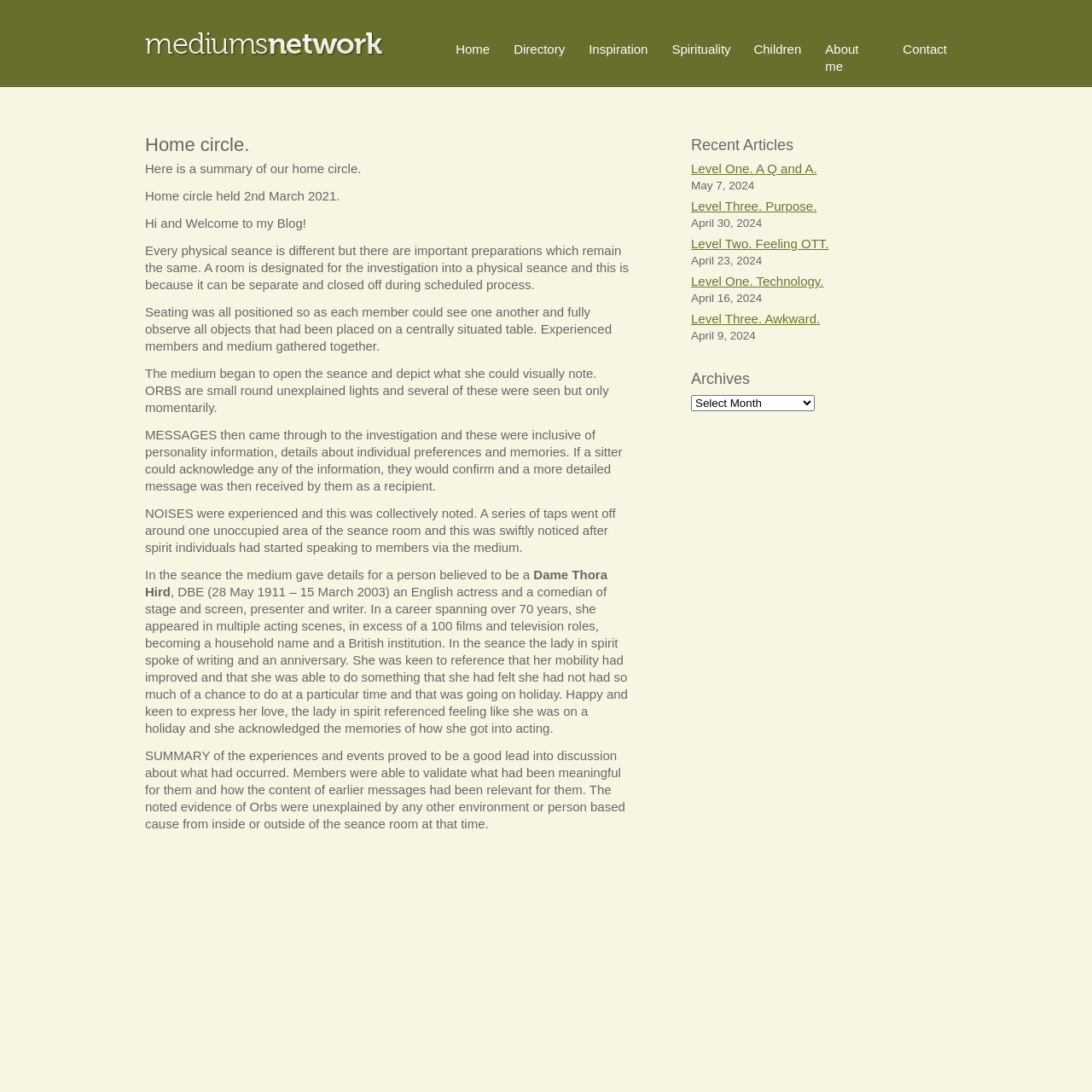Could you find the bounding box coordinates of the clickable area to complete this instruction: "Read more about the organization"?

None